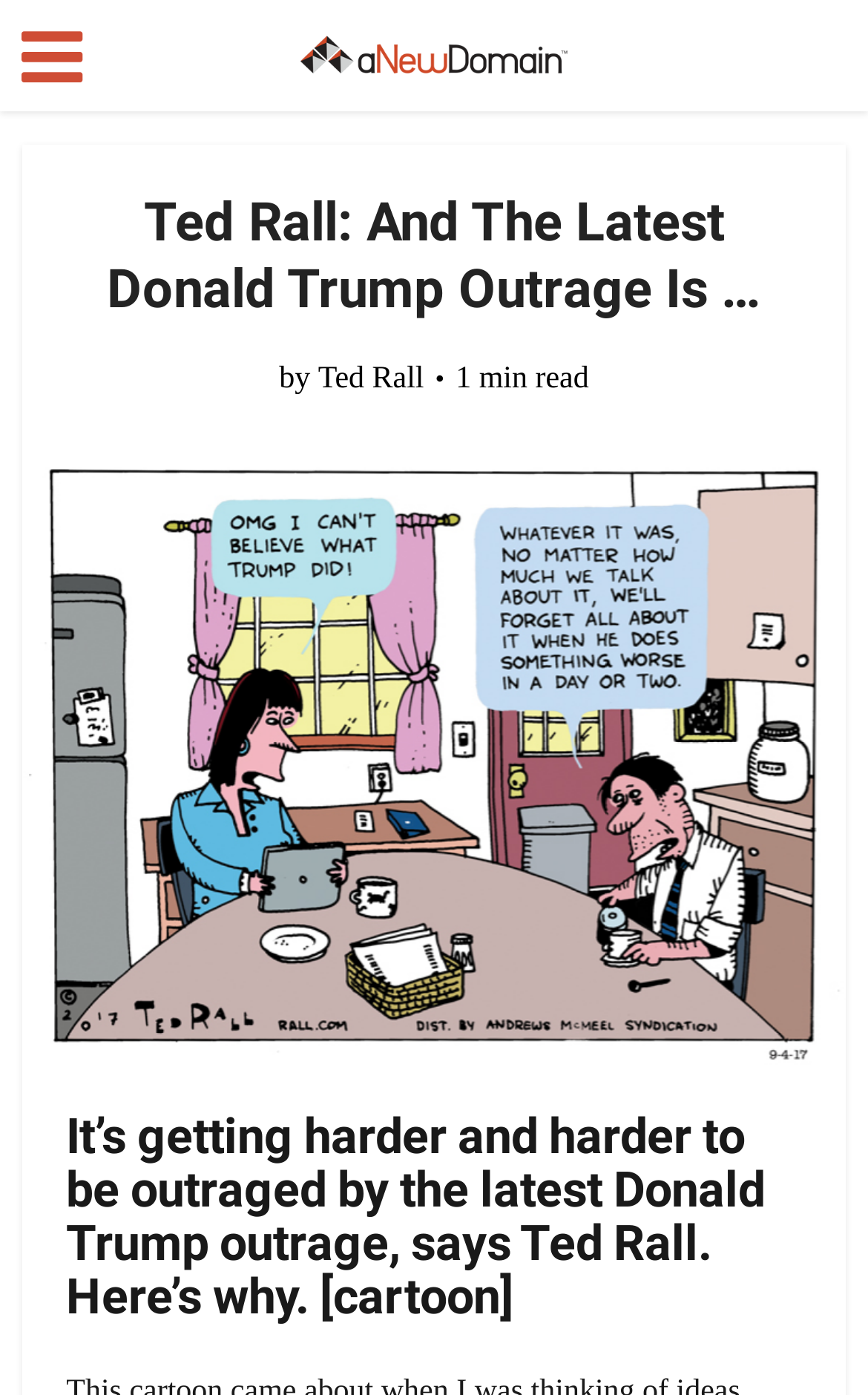What is the topic of the article?
Based on the image, please offer an in-depth response to the question.

The topic of the article can be inferred by looking at the main heading 'Ted Rall: And The Latest Donald Trump Outrage Is …', which suggests that the article is about the latest controversy or outrage related to Donald Trump.